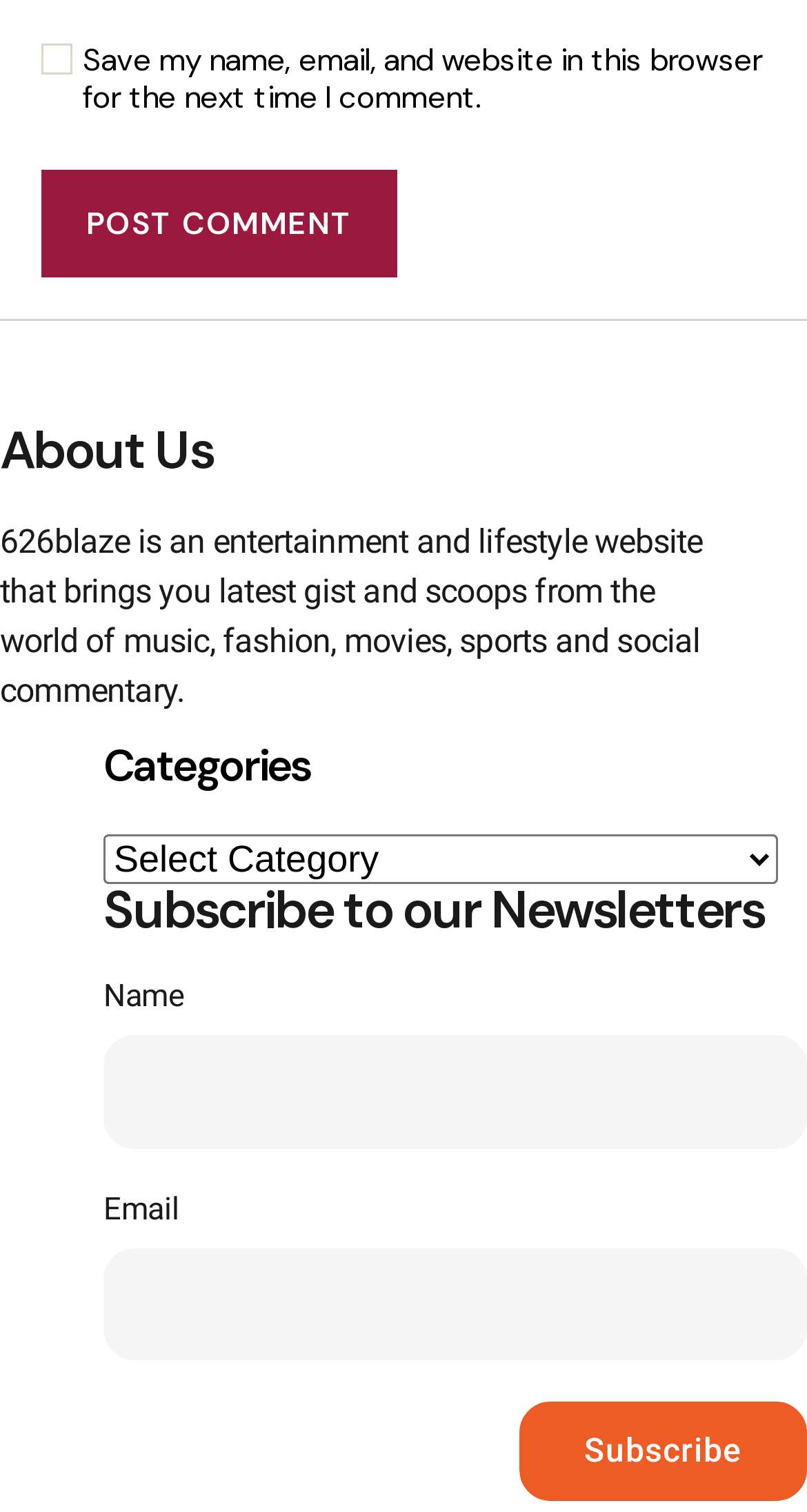Please answer the following question using a single word or phrase: How many input fields are required for subscription?

Two